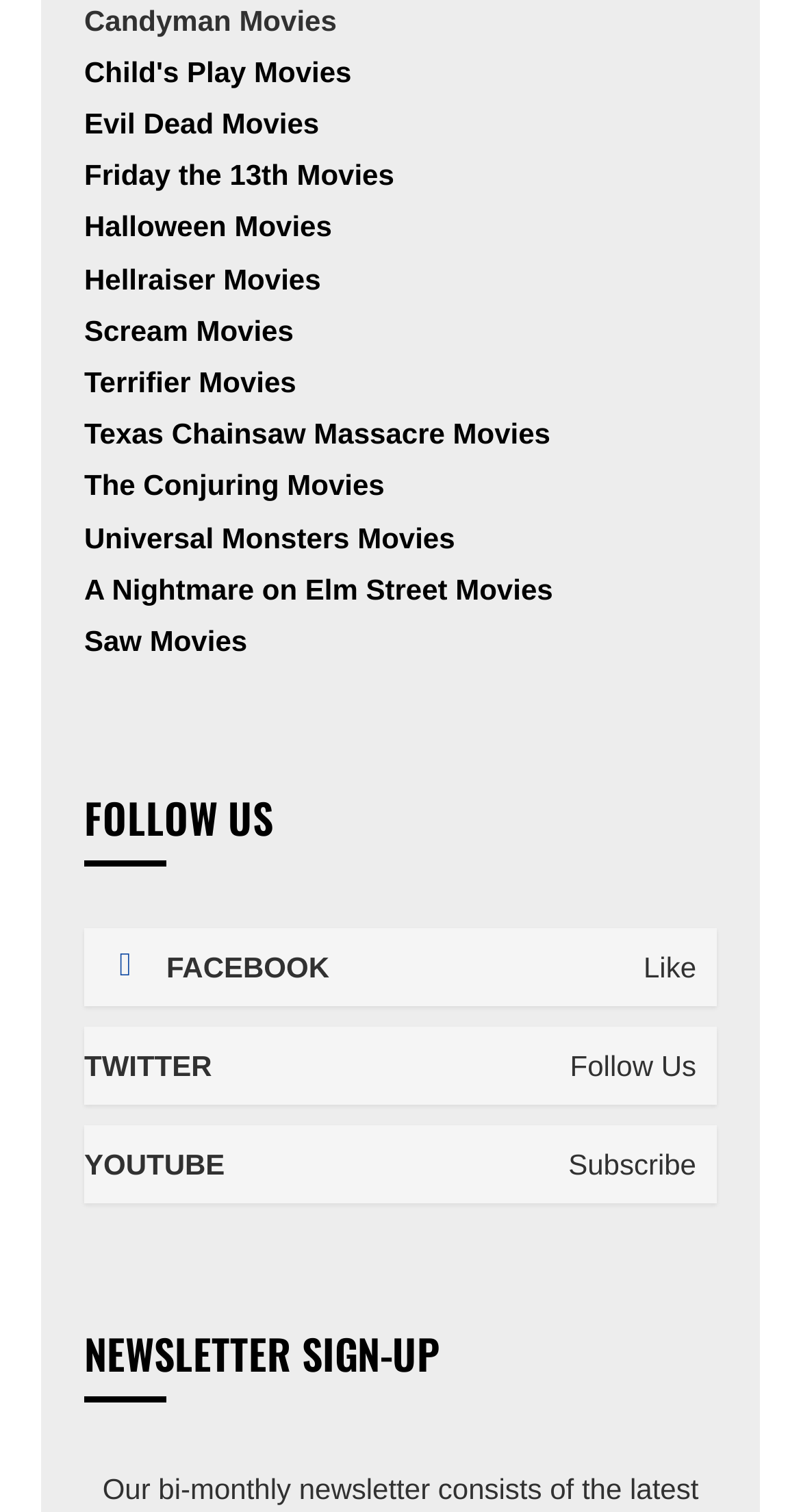What is the purpose of the section below the horror movie franchises?
Please give a detailed and elaborate explanation in response to the question.

I analyzed the section below the horror movie franchises and found links to social media platforms, which suggests that the purpose of this section is to allow users to follow or subscribe to these platforms.